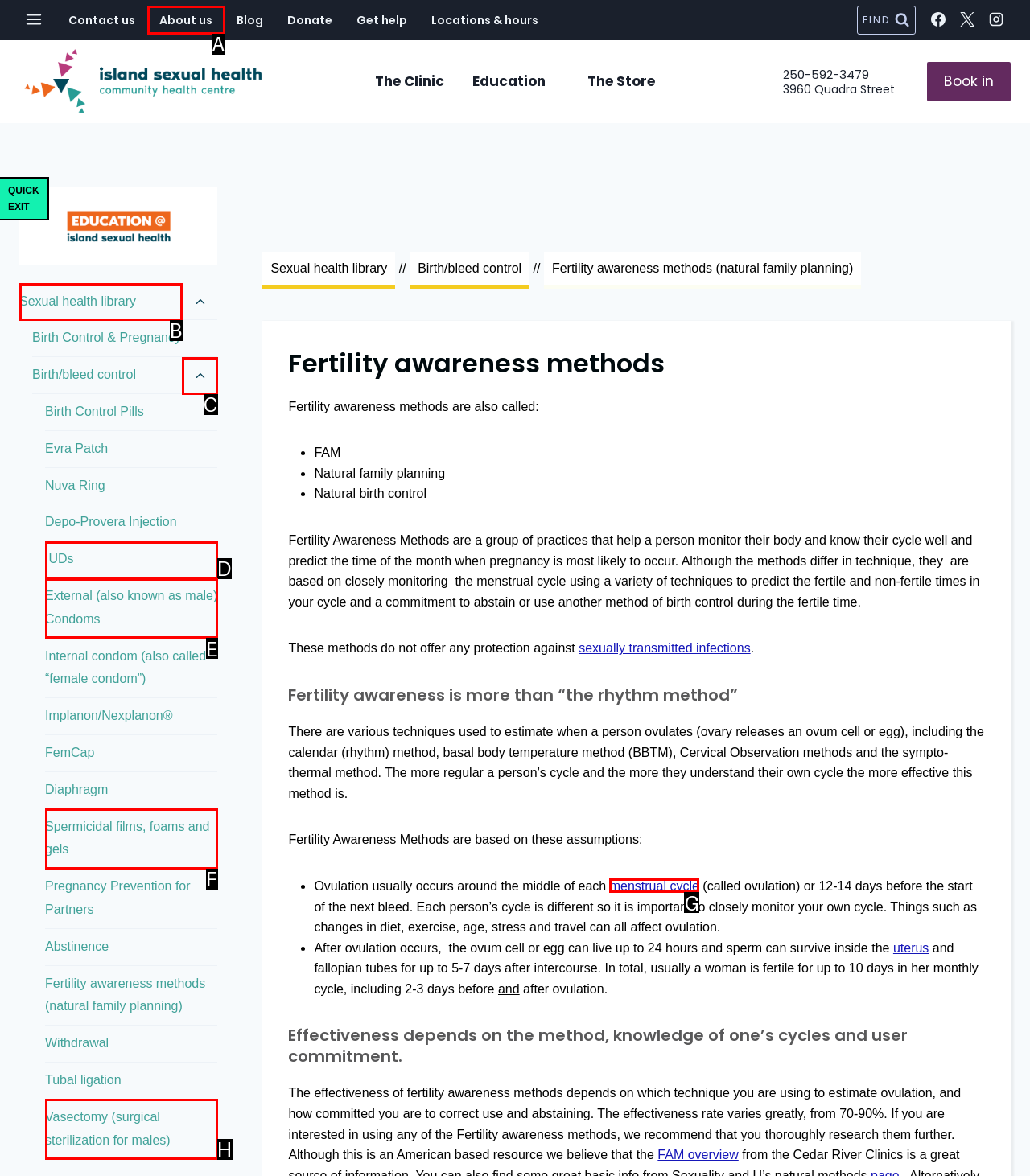Identify the HTML element that matches the description: Spermicidal films, foams and gels. Provide the letter of the correct option from the choices.

F